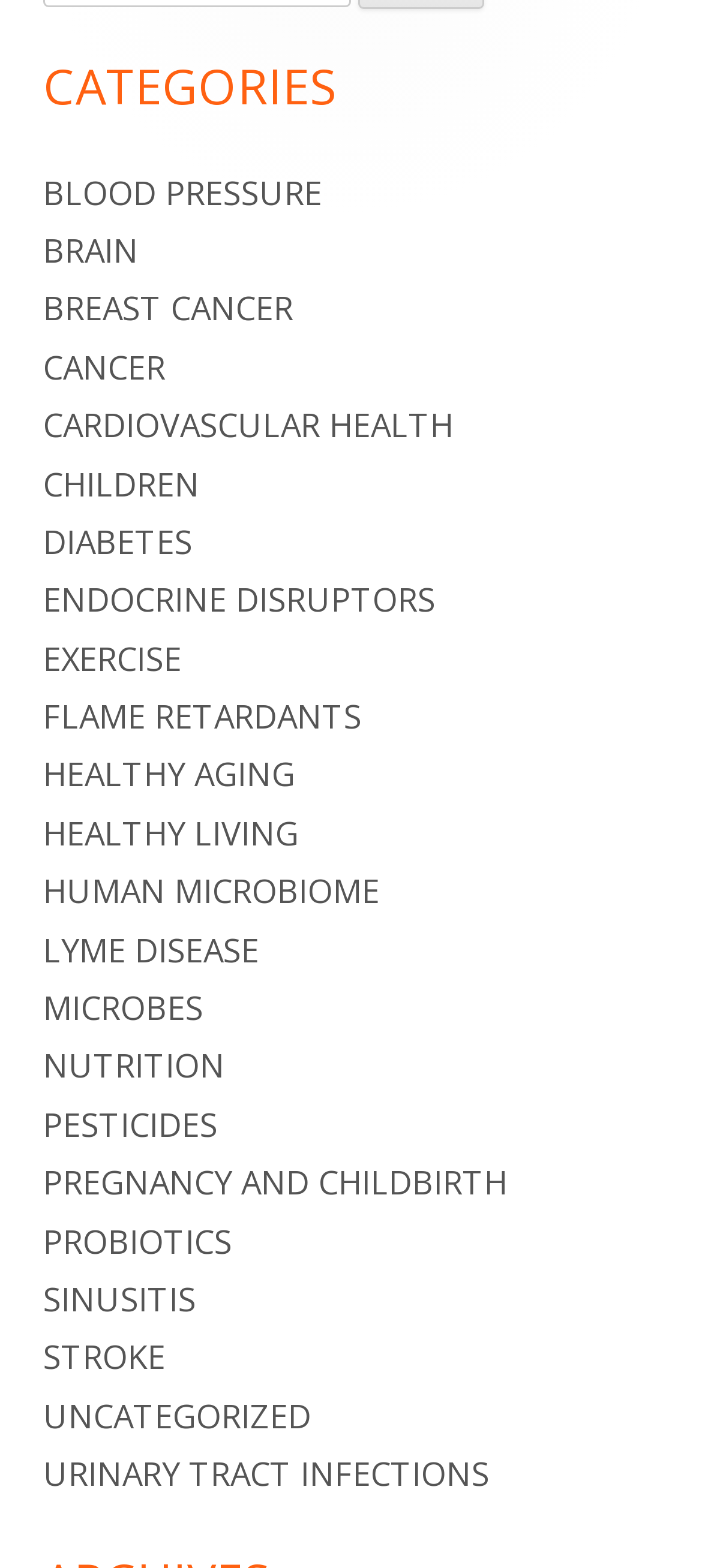Please give a succinct answer using a single word or phrase:
How many categories are listed?

24